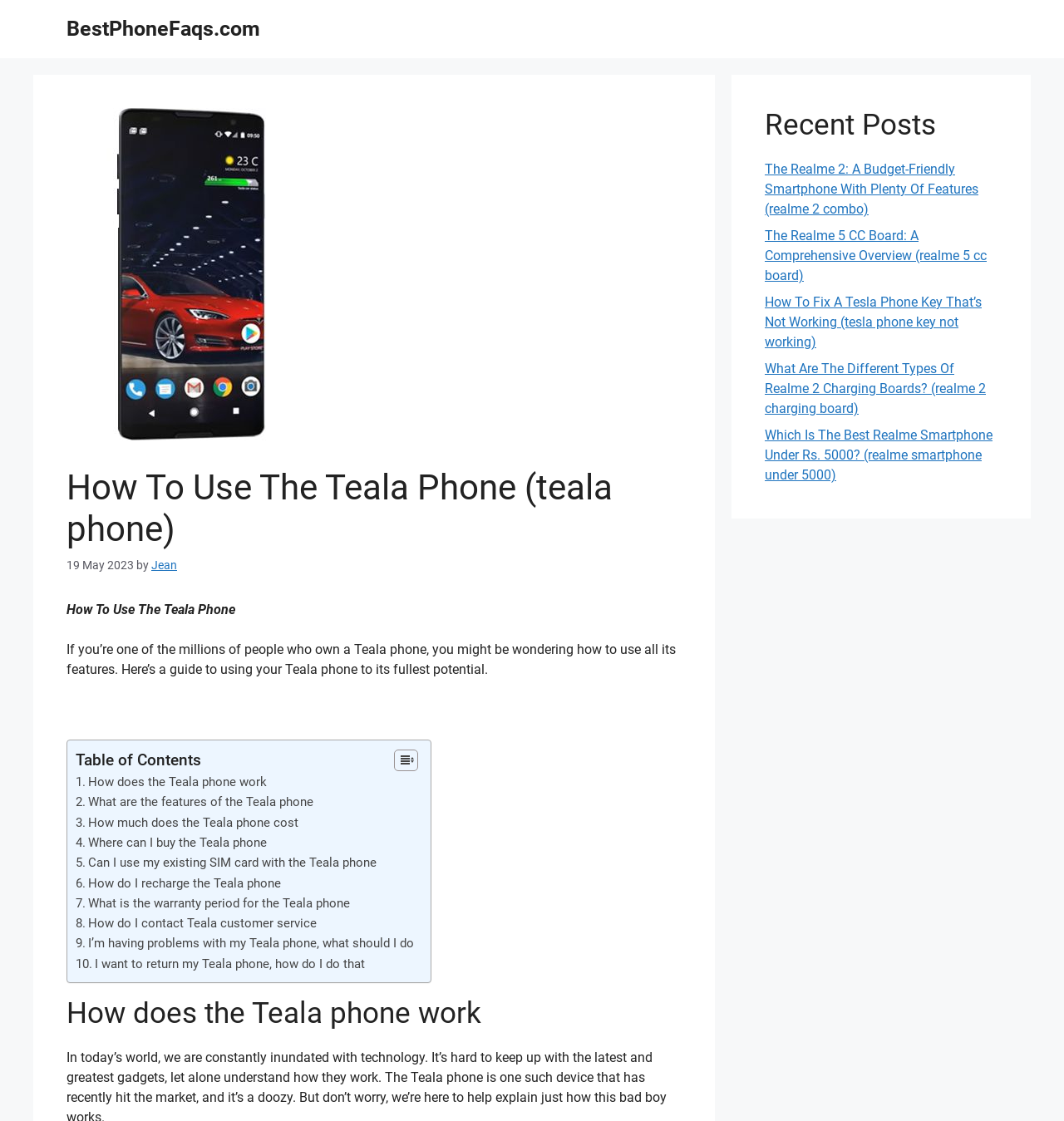Show the bounding box coordinates of the element that should be clicked to complete the task: "Click on the 'Table of Content' link".

[0.359, 0.668, 0.389, 0.689]